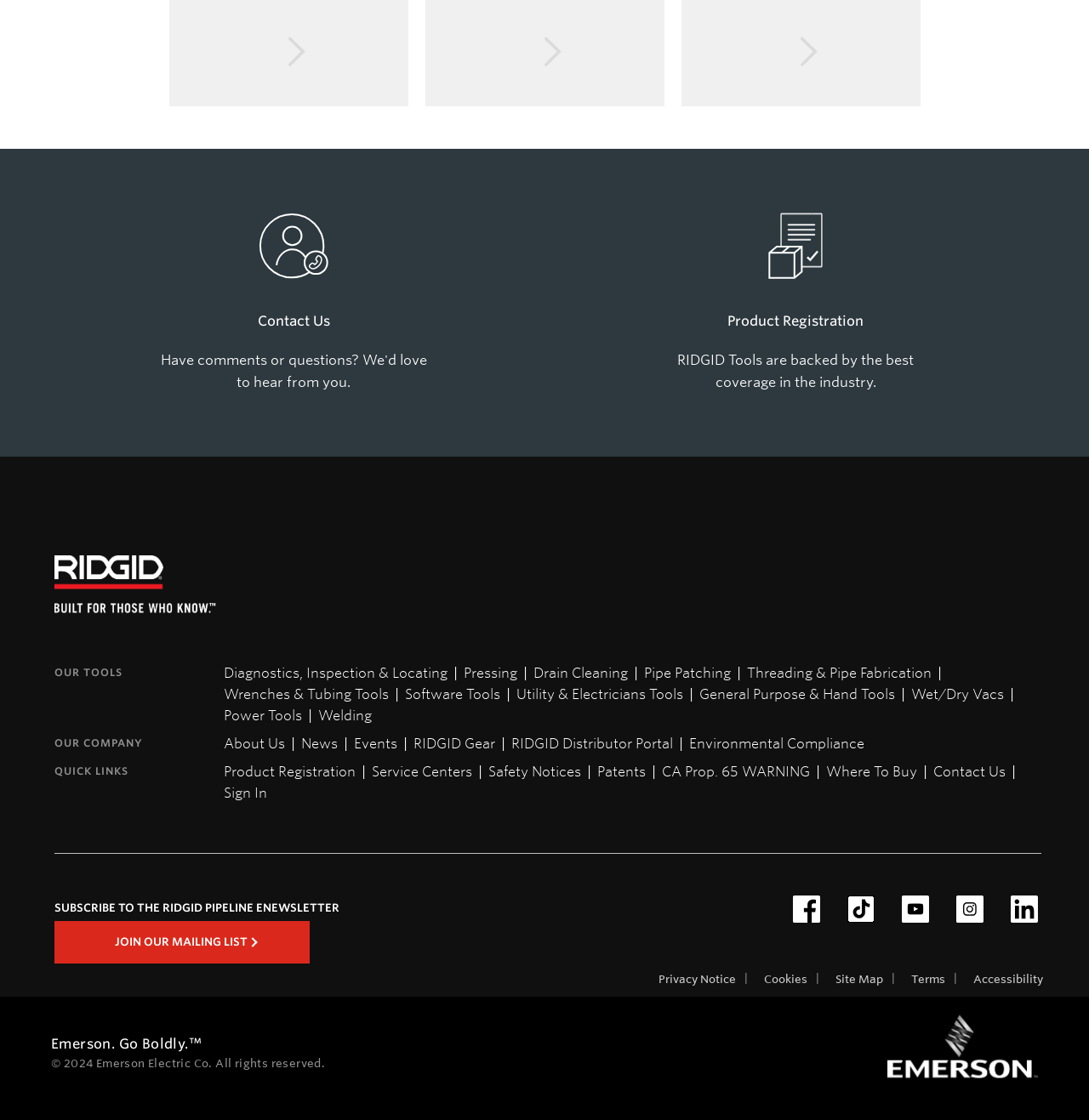Answer in one word or a short phrase: 
How many social media links are there?

5